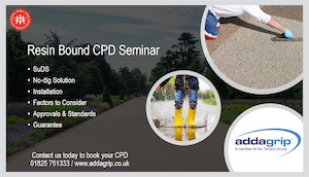What is being demonstrated by the worker?
Give a one-word or short-phrase answer derived from the screenshot.

Resin application